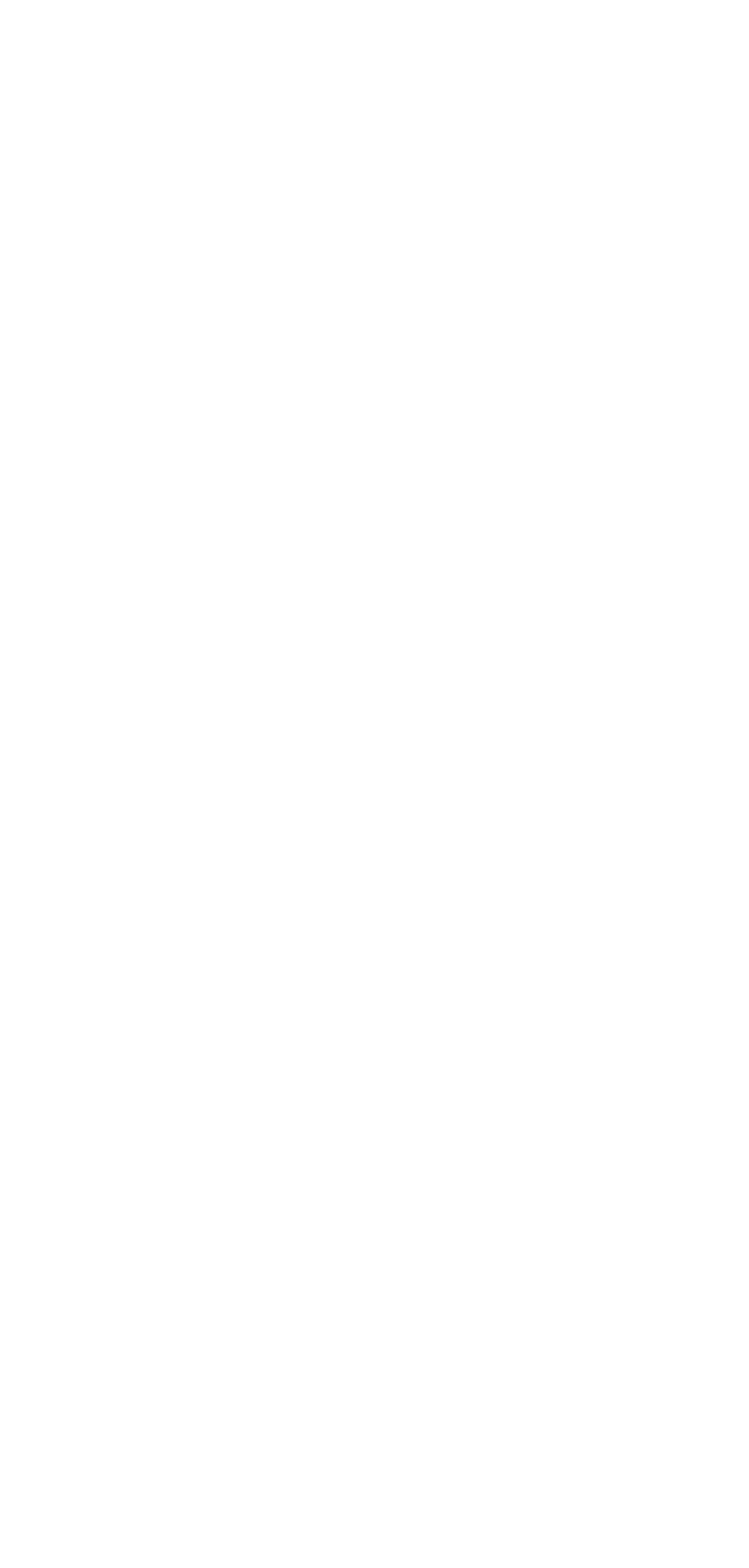Identify the bounding box of the UI element that matches this description: "Toys & Collectibles".

[0.398, 0.297, 0.807, 0.323]